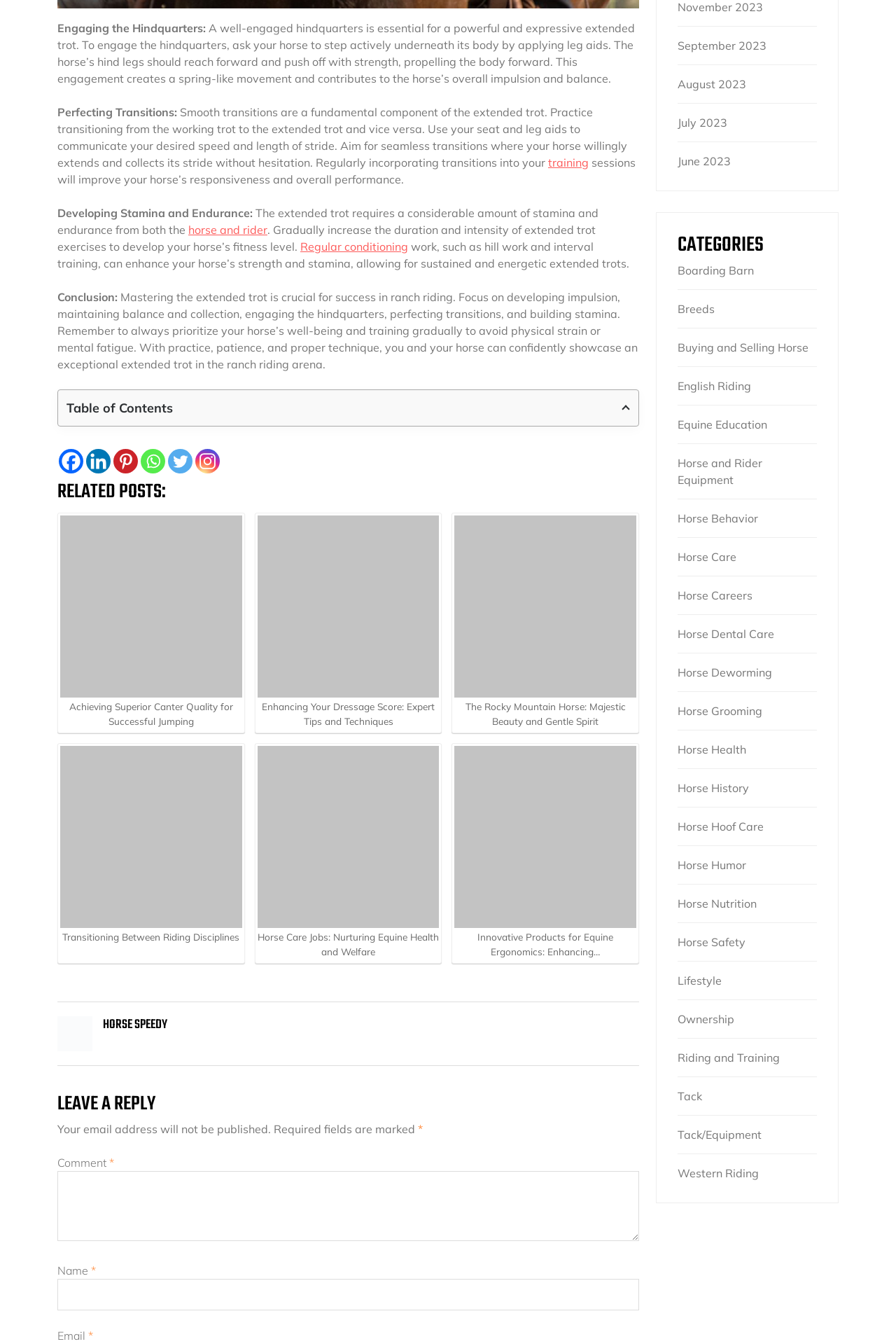Given the description of a UI element: "Ownership", identify the bounding box coordinates of the matching element in the webpage screenshot.

[0.756, 0.754, 0.82, 0.764]